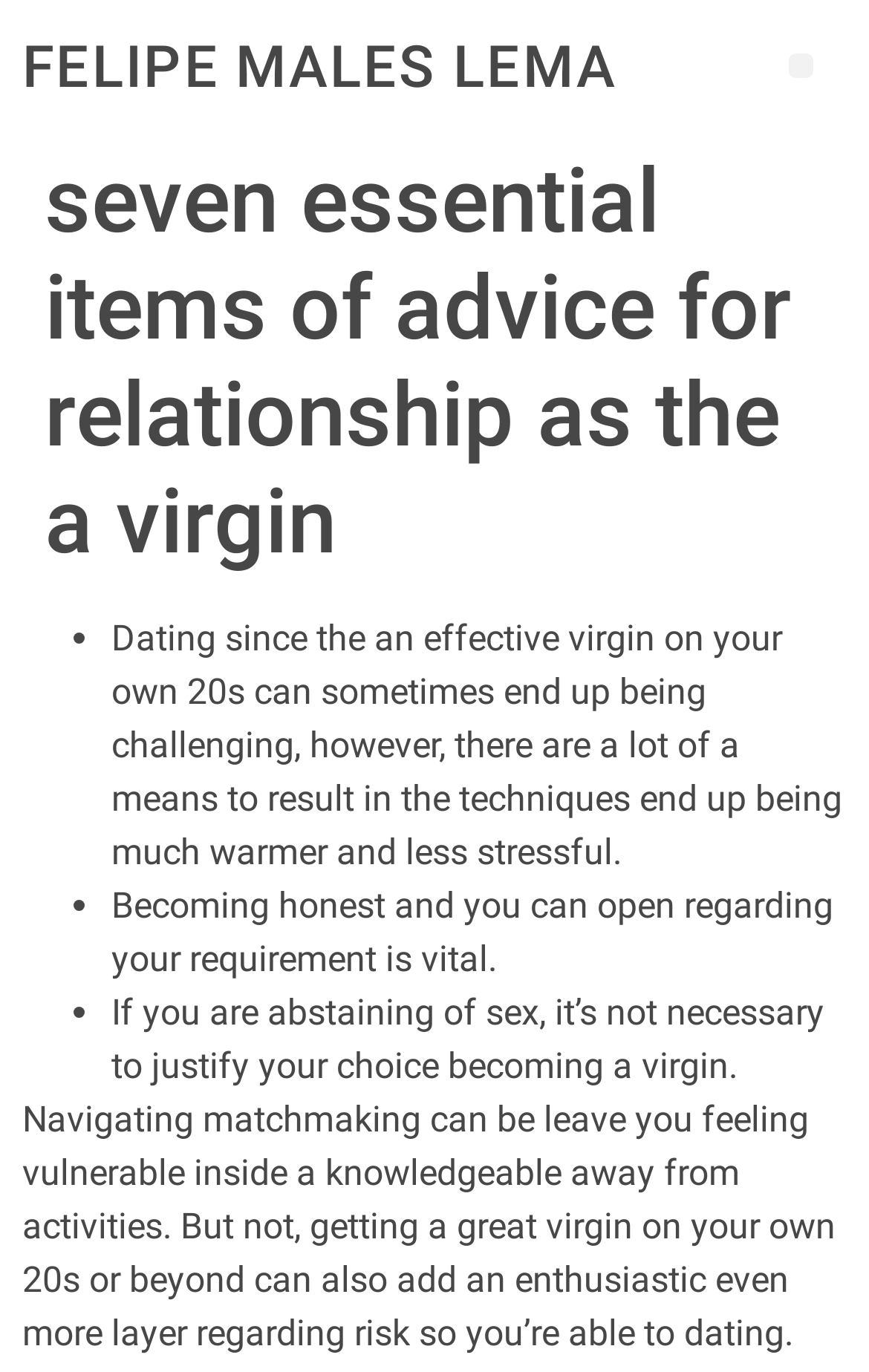Consider the image and give a detailed and elaborate answer to the question: 
What is the purpose of the button?

The purpose of the button is to access a menu, as indicated by the text 'Menú' on the button element, which has a bounding box of [0.908, 0.039, 0.936, 0.057].